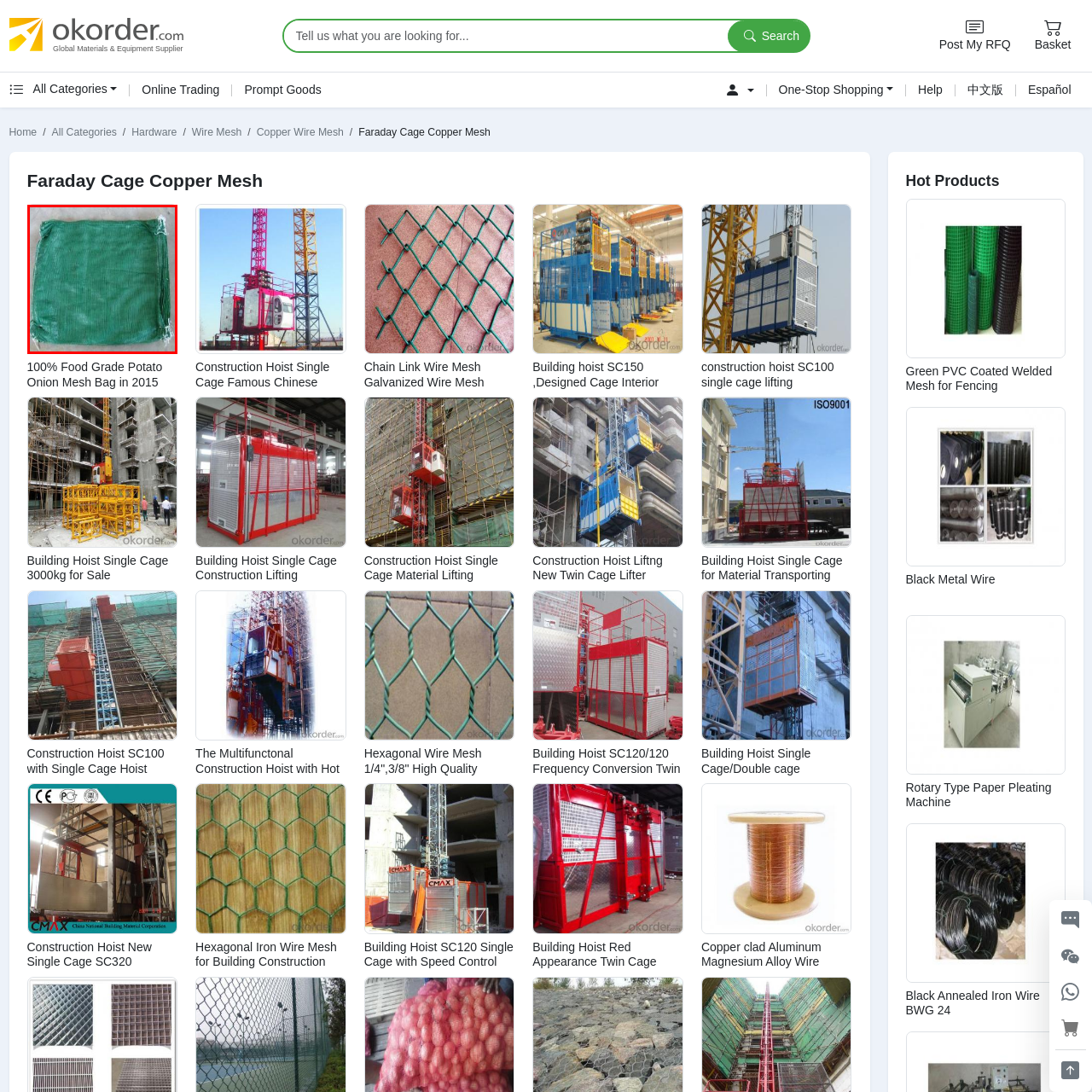Look at the image inside the red boundary and respond to the question with a single word or phrase: What type of settings is the bag suitable for?

Agricultural or commercial